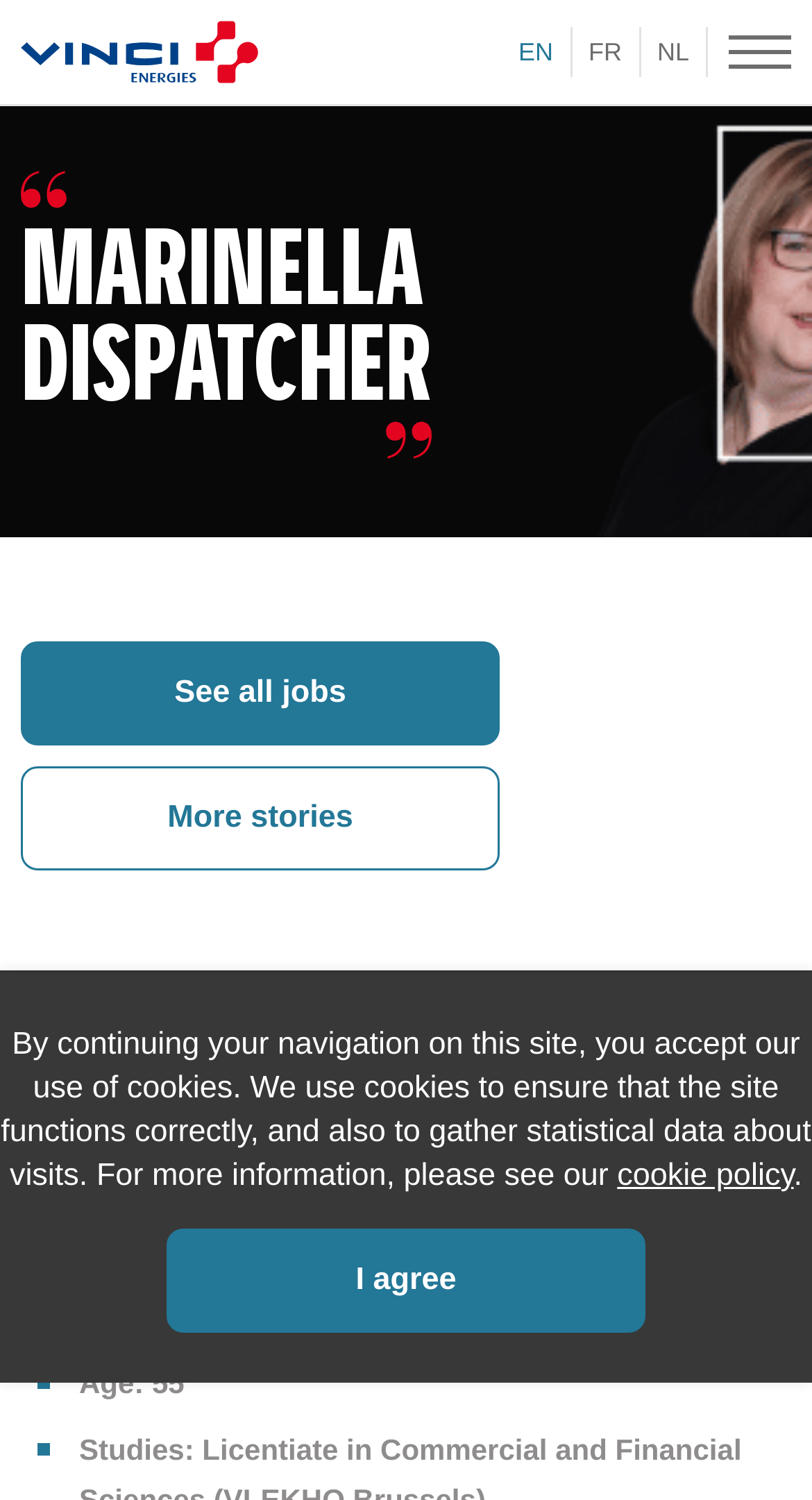What are the available language options?
From the image, provide a succinct answer in one word or a short phrase.

EN, FR, NL